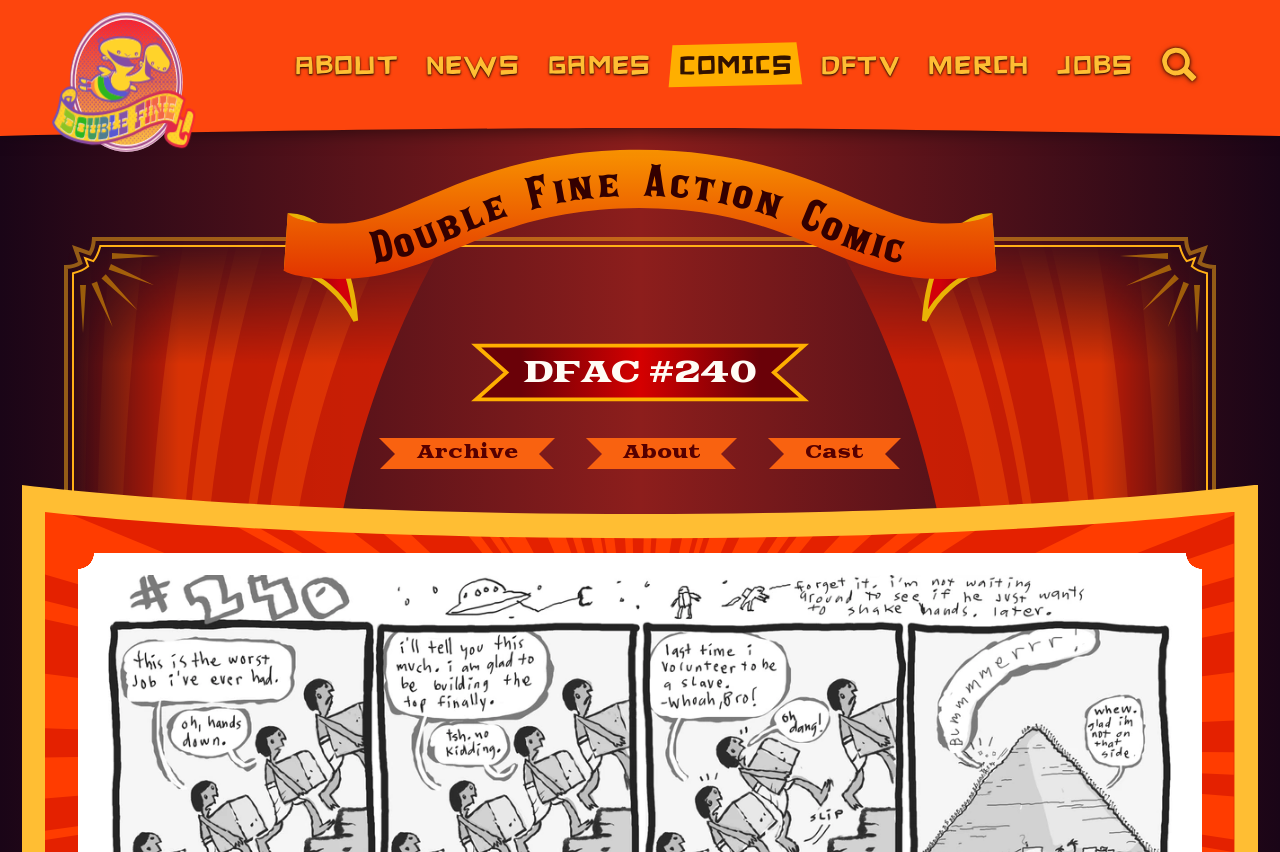Give a one-word or one-phrase response to the question: 
How many sections are in the header?

3